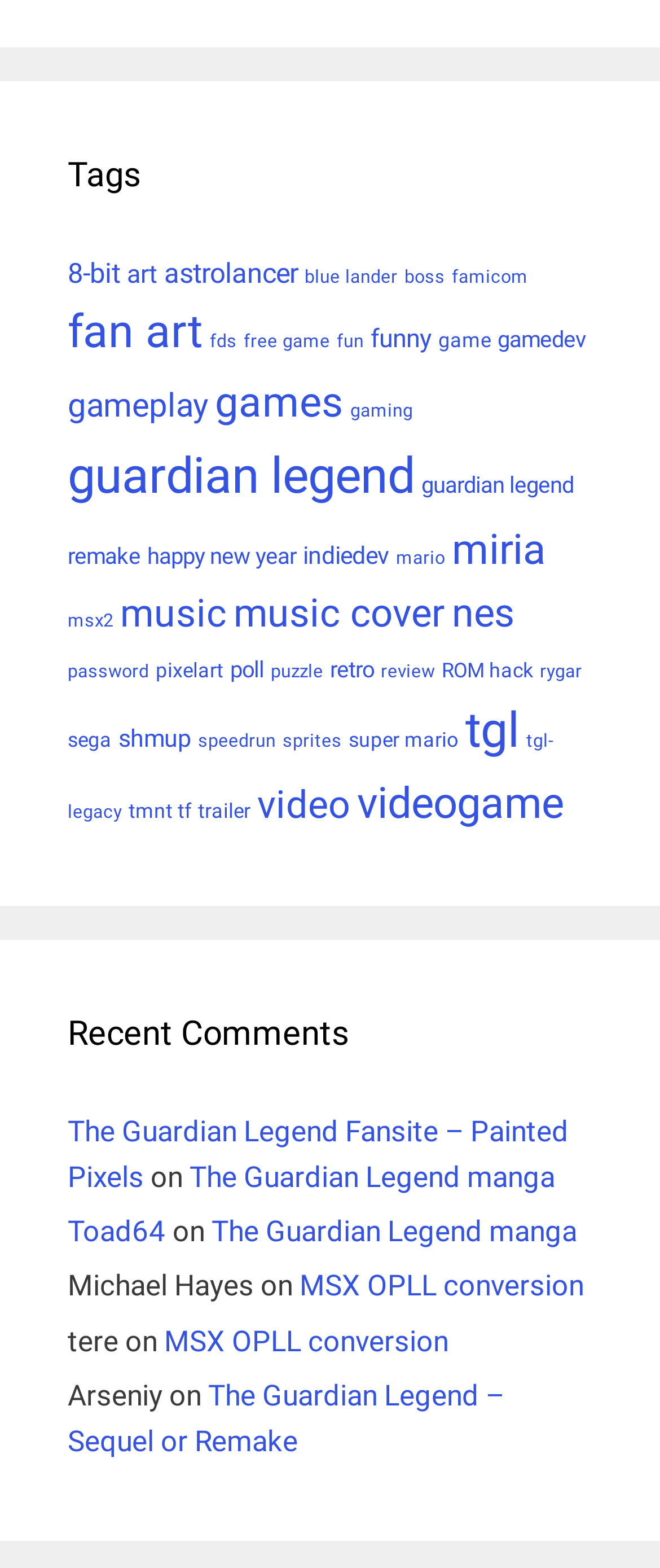Based on the visual content of the image, answer the question thoroughly: What is the name of the fansite?

I looked at the link under the 'Recent Comments' heading and found that the fansite is called 'Painted Pixels'.